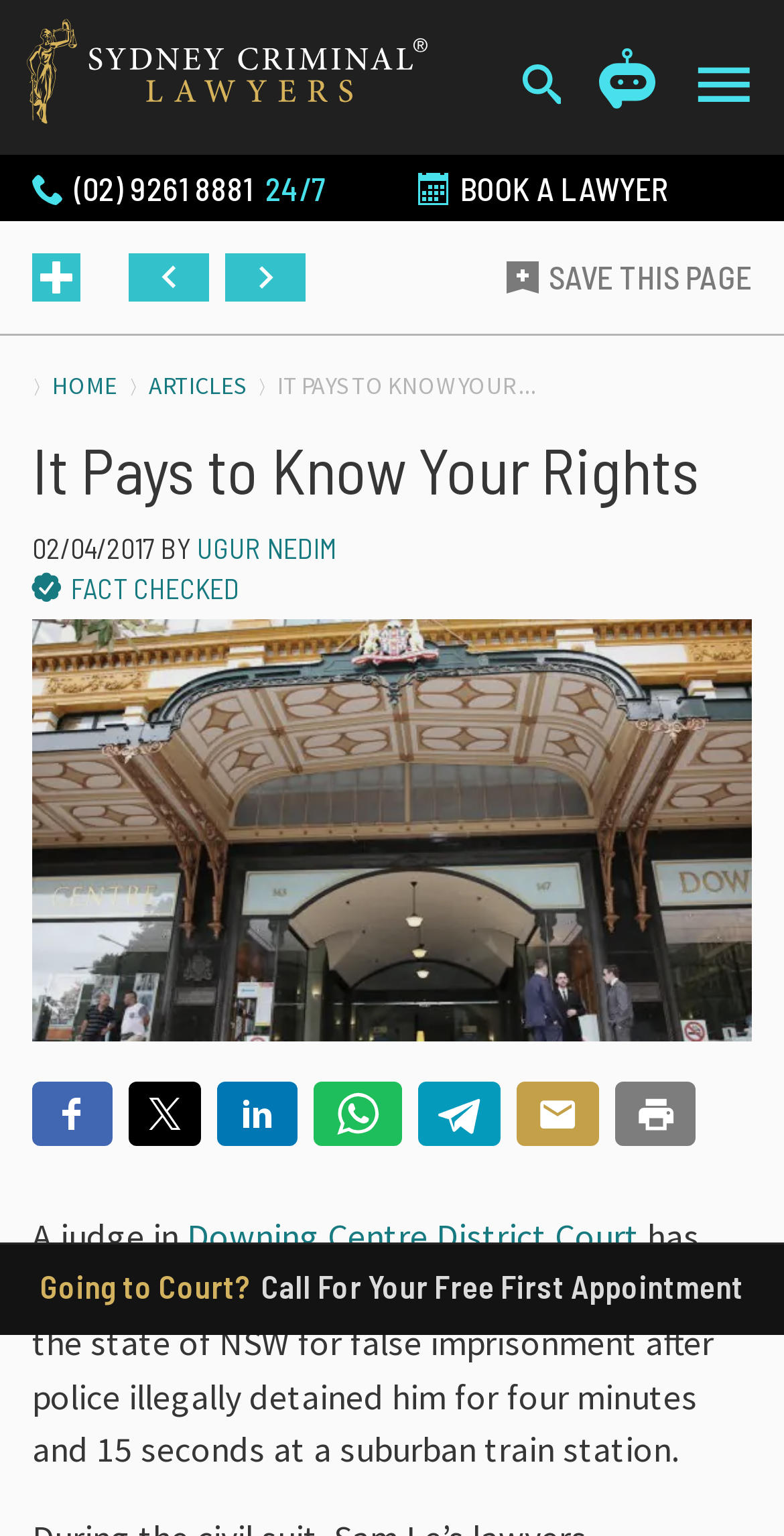What is the author of the article?
From the image, respond using a single word or phrase.

UGUR NEDIM